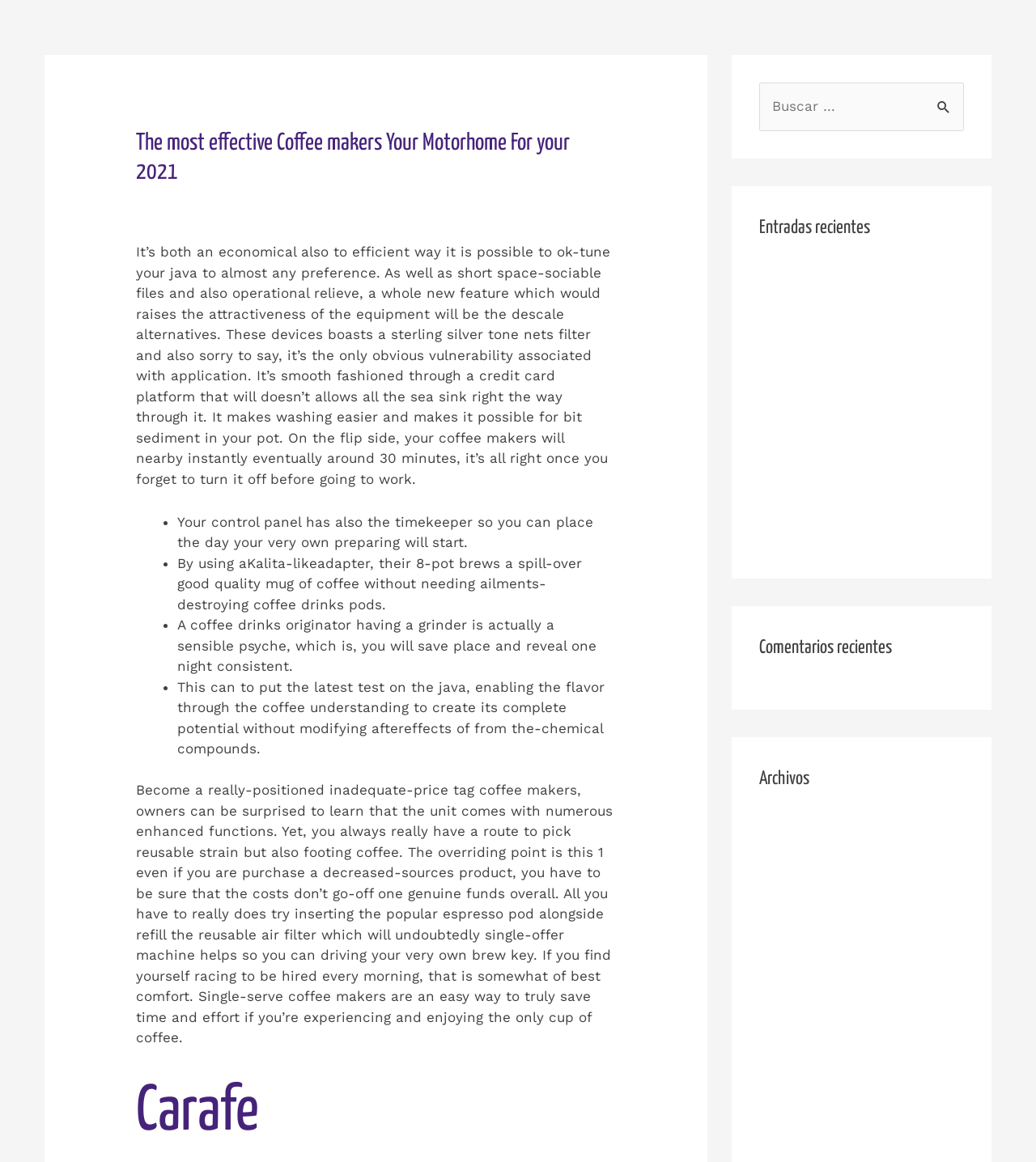Can you find the bounding box coordinates for the element that needs to be clicked to execute this instruction: "Search for something"? The coordinates should be given as four float numbers between 0 and 1, i.e., [left, top, right, bottom].

[0.733, 0.071, 0.93, 0.112]